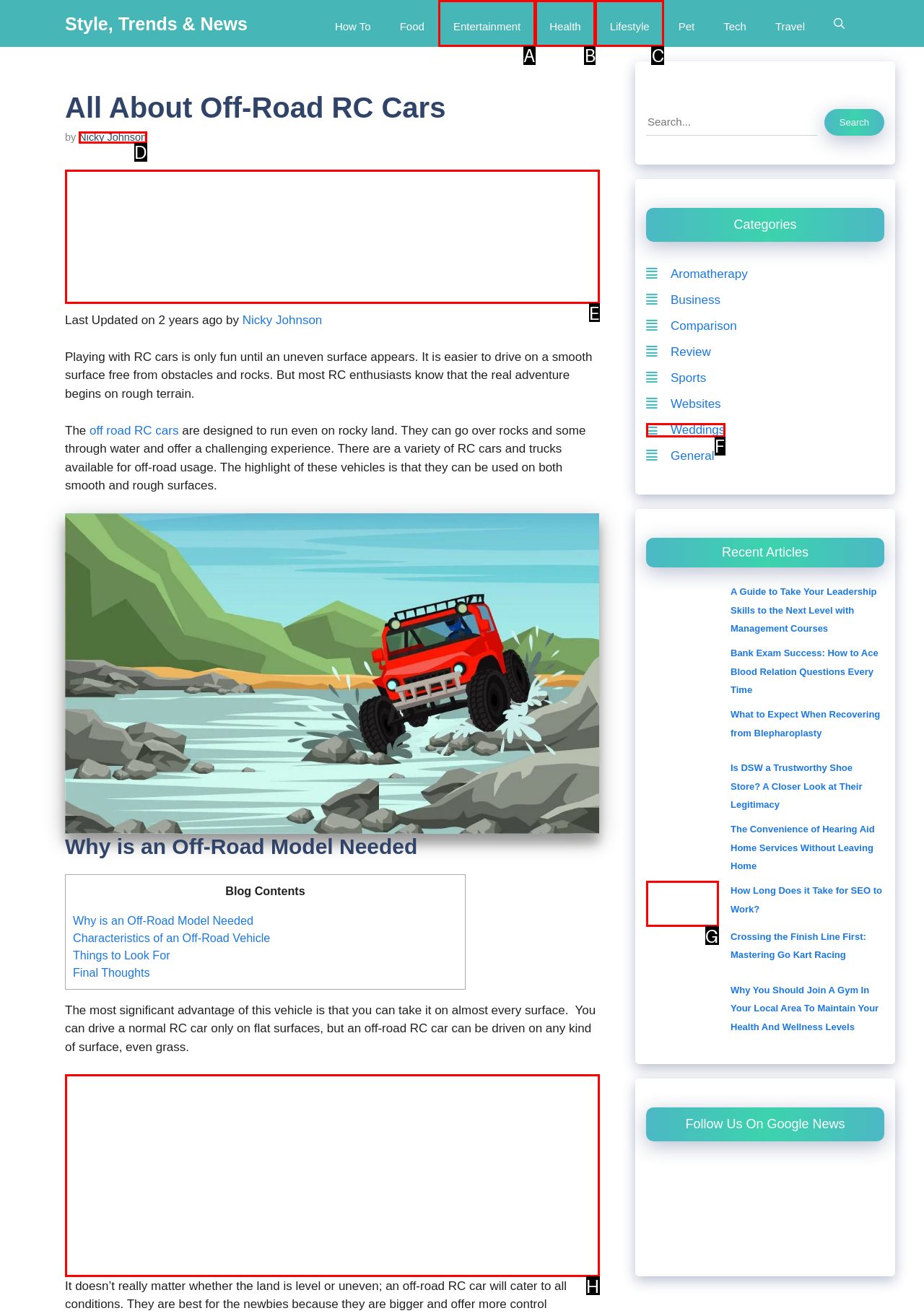Point out the option that aligns with the description: aria-label="Advertisement" name="aswift_1" title="Advertisement"
Provide the letter of the corresponding choice directly.

E